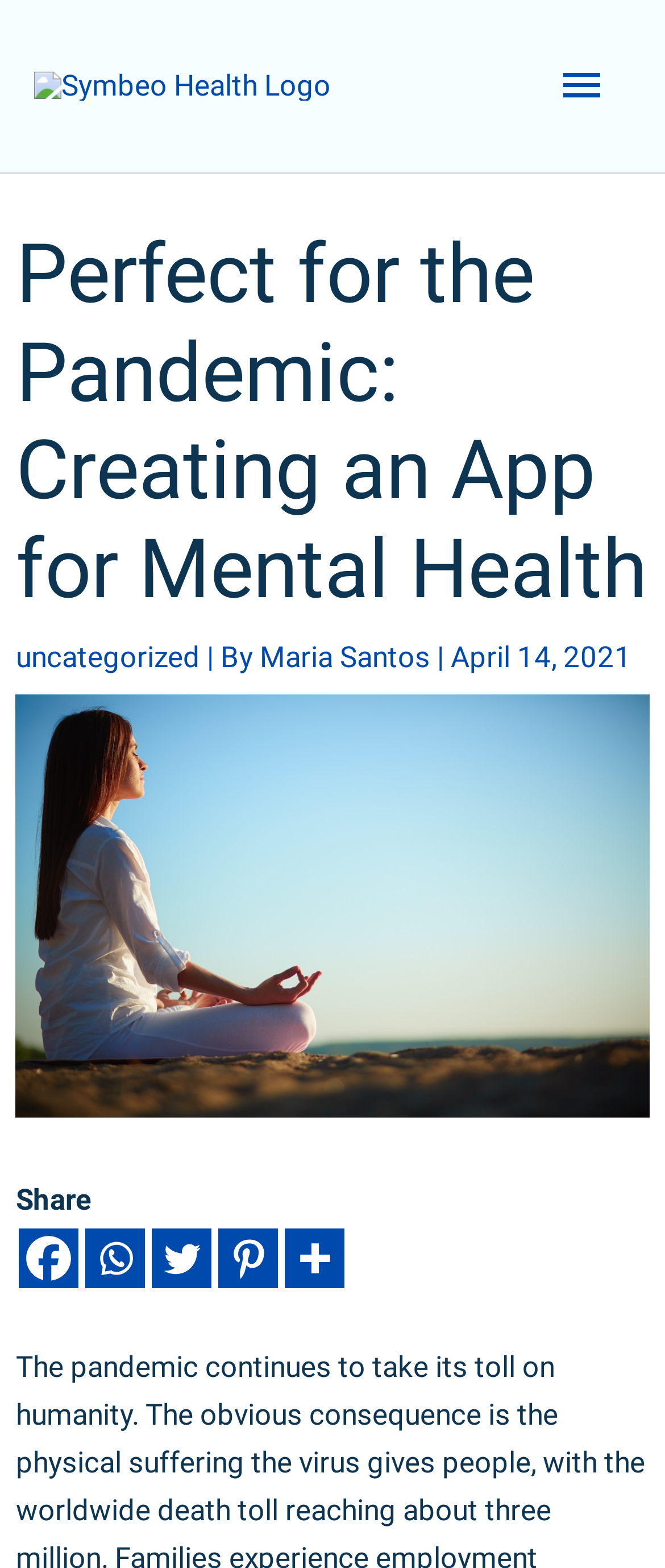Who is the author of the article?
Could you answer the question with a detailed and thorough explanation?

The author of the article is mentioned in the text 'By Maria Santos' which is located below the heading of the article.